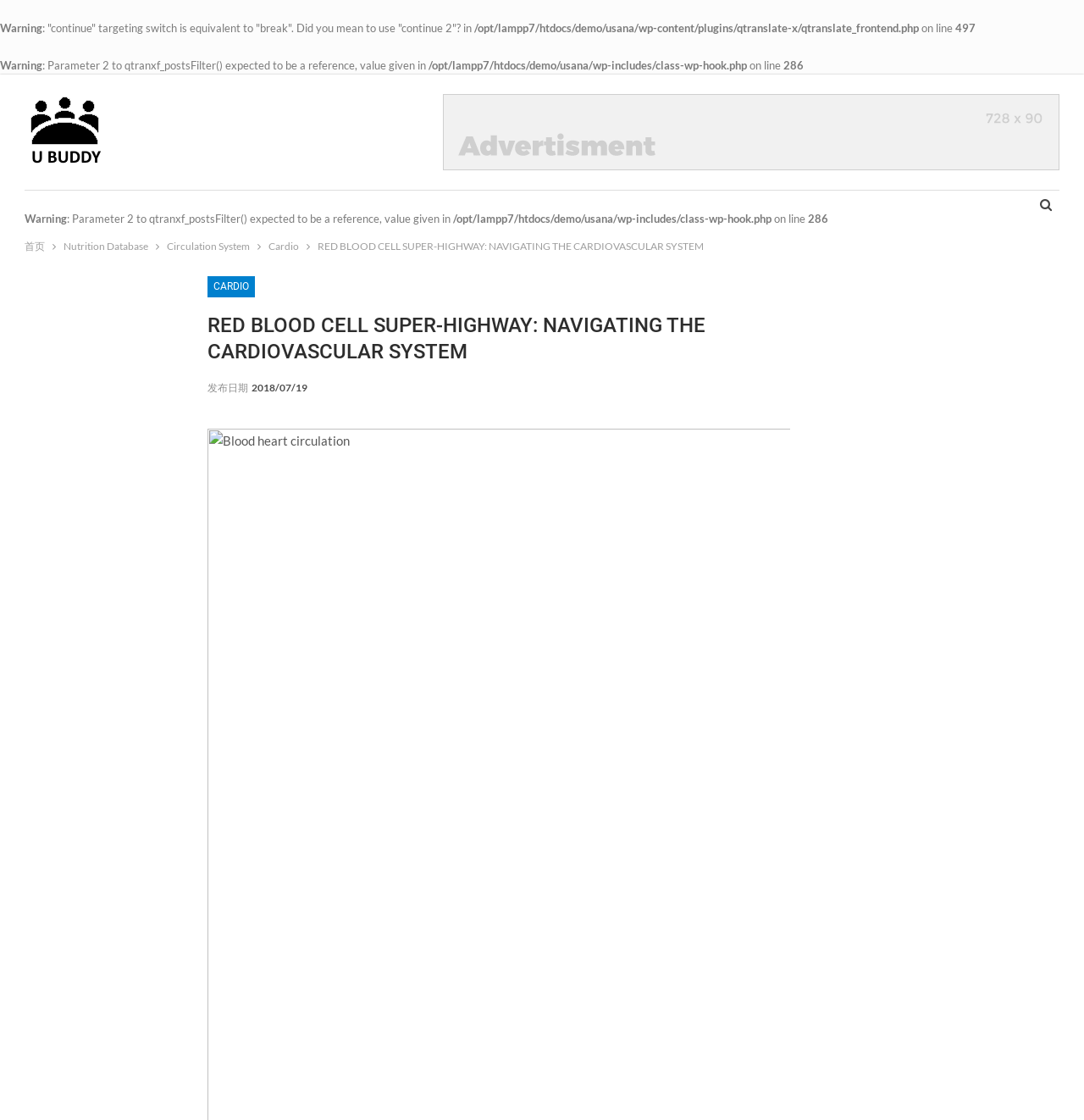What is the text of the link above the 'CARDIO' link?
Look at the screenshot and give a one-word or phrase answer.

RED BLOOD CELL SUPER-HIGHWAY: NAVIGATING THE CARDIOVASCULAR SYSTEM